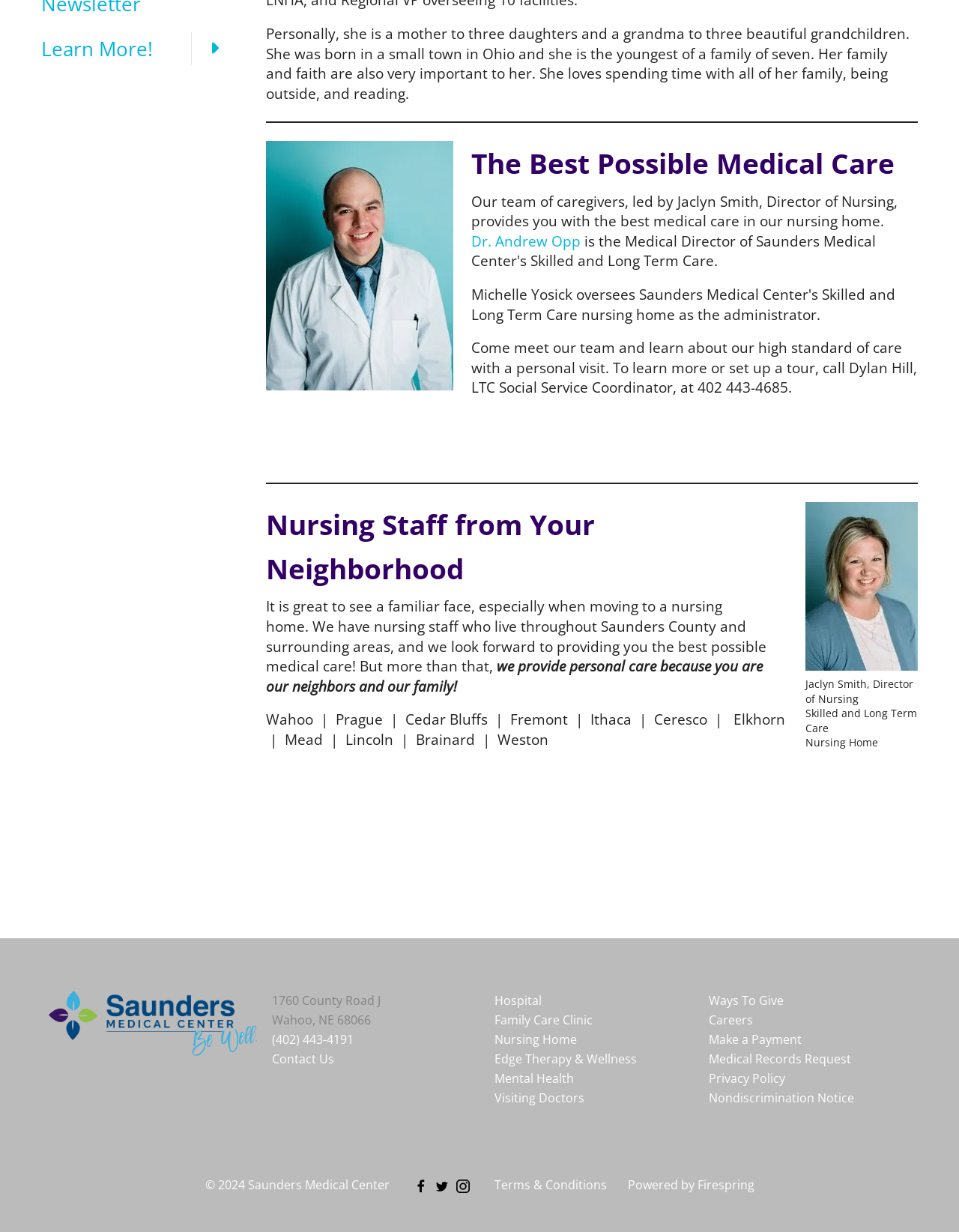What is the phone number to set up a tour?
Look at the image and respond to the question as thoroughly as possible.

The answer can be found in the section 'The Best Possible Medical Care' where it mentions 'Come meet our team and learn about our high standard of care with a personal visit. To learn more or set up a tour, call Dylan Hill, LTC Social Service Coordinator, at 402 443-4685.'